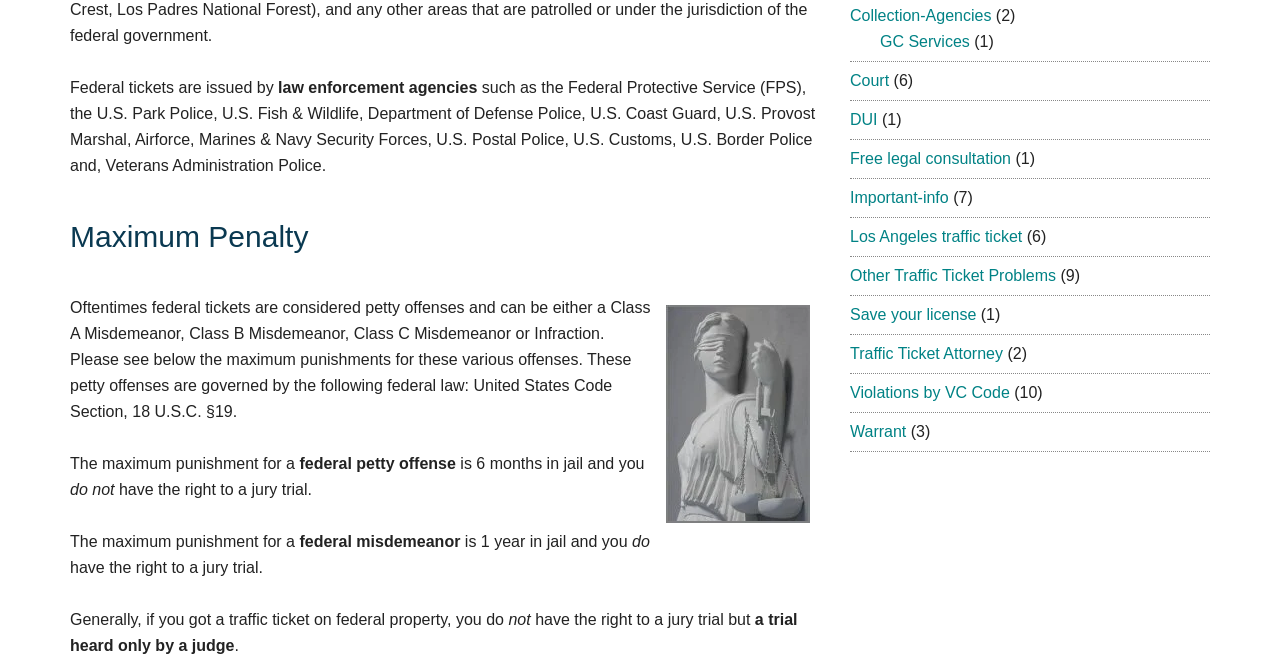Using the webpage screenshot, locate the HTML element that fits the following description and provide its bounding box: "Other Traffic Ticket Problems".

[0.664, 0.405, 0.825, 0.431]